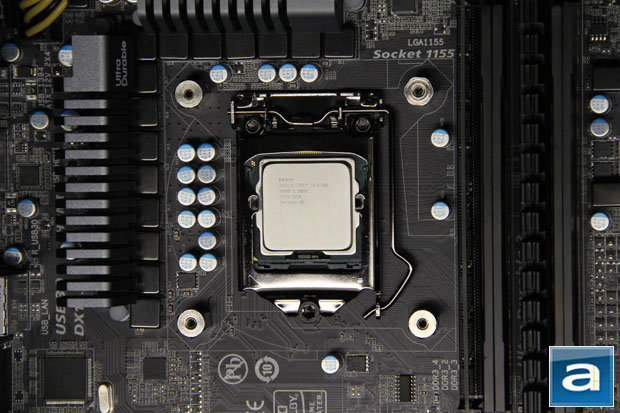Outline with detail what the image portrays.

The image depicts a close-up view of a motherboard featuring an LGA 1155 socket, which is designed for Intel processors. Prominently displayed at the center is the CPU installed within the socket, secured by a retention plate that eliminates the need for traditional mounting brackets. This unique installation method can lead to some concerns regarding stability, as the heatsink's design contributes to a somewhat wobbly attachment.

Surrounding the CPU are various components, including several small capacitors, which are essential for the motherboard's power management. The heatsink fins, visible on the left, suggest a cooling solution that may encounter clearance issues with taller RAM heatspreaders, indicating that users might need to consider adjustments during installation. The motherboard layout, characterized by its dark color scheme and intricate design, showcases other elements like power connectors and RAM slots, all crucial for the system's overall functionality. 

The caption highlights the innovative yet potentially confusing installation process of the heatsink, emphasizing its single retention plate design, and suggests consideration for compatibility with other components.